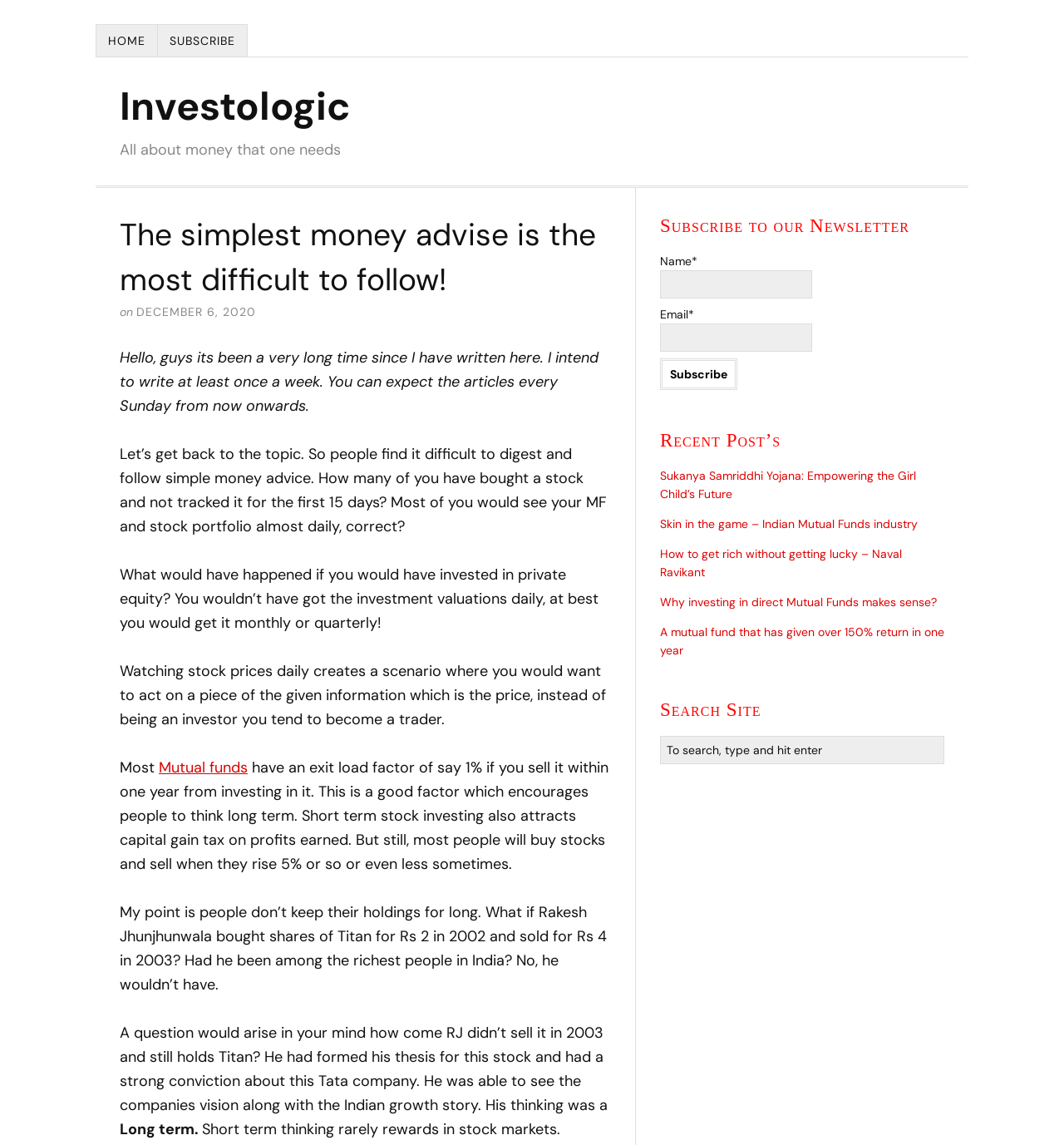Determine the bounding box coordinates of the region that needs to be clicked to achieve the task: "Search for a topic".

[0.62, 0.643, 0.888, 0.668]